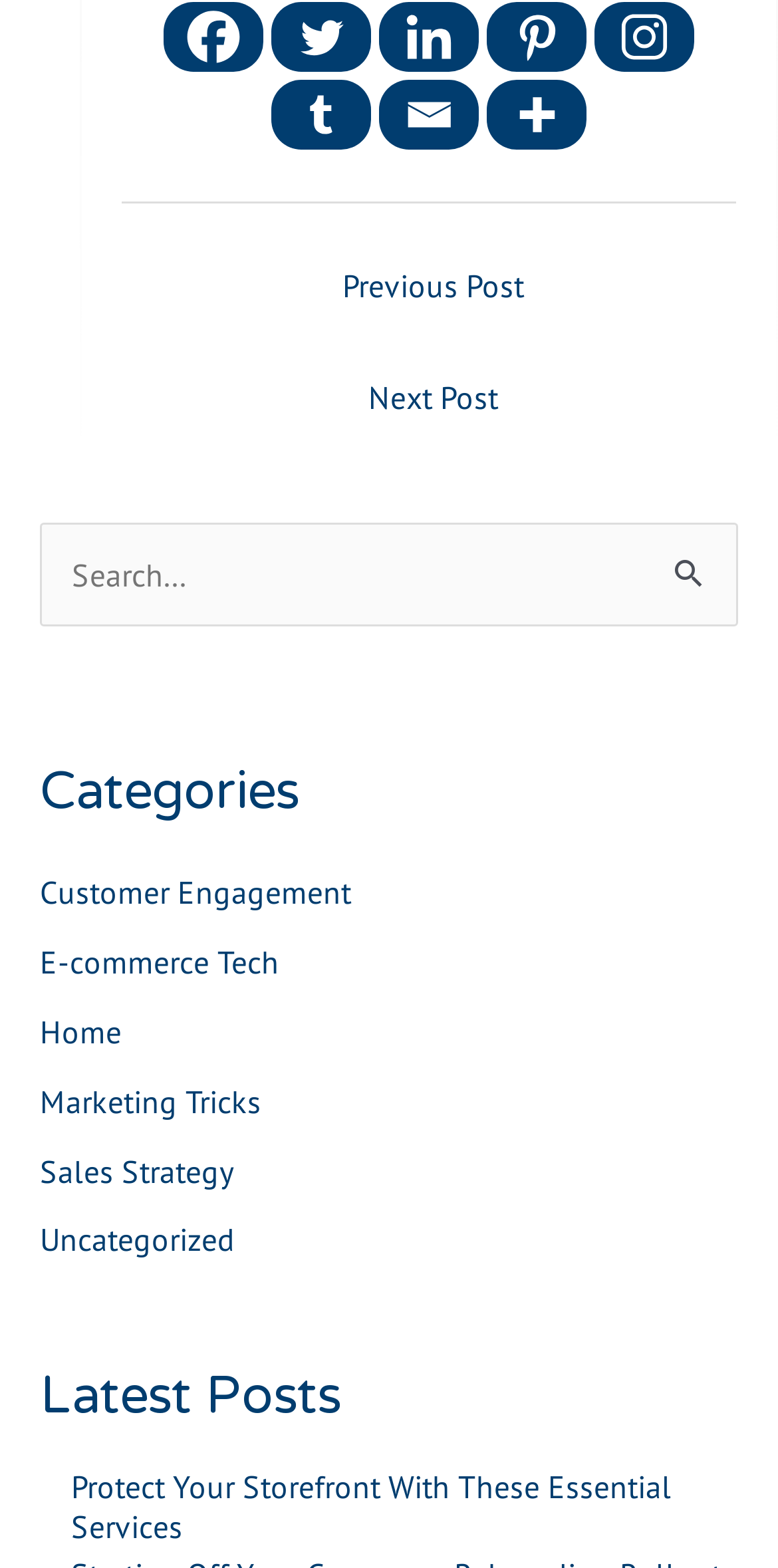What is the title of the latest post?
Using the image provided, answer with just one word or phrase.

Protect Your Storefront With These Essential Services